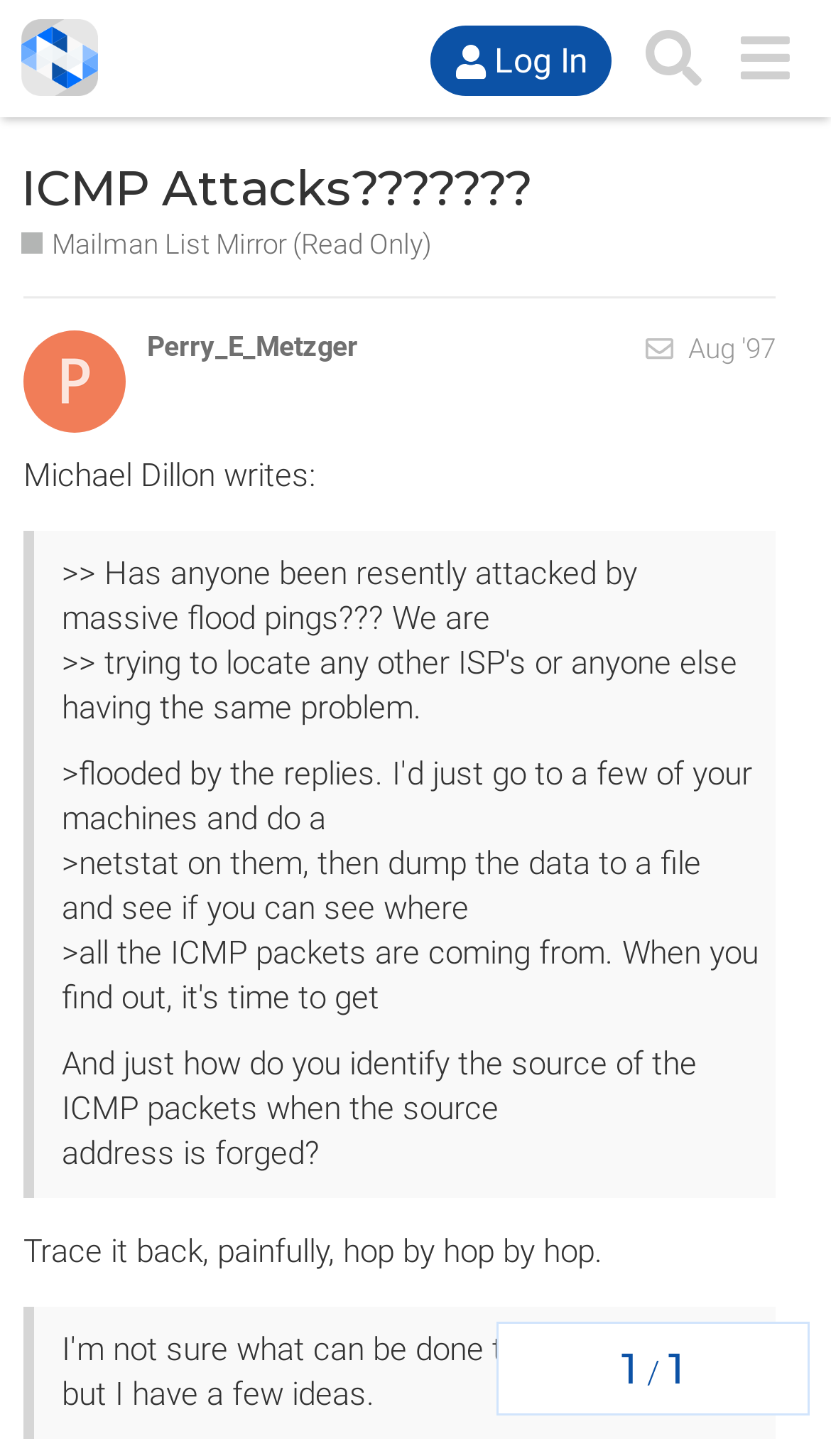What is the purpose of the webpage?
Answer with a single word or phrase by referring to the visual content.

Read-only mirror of the NANOG Mailing list